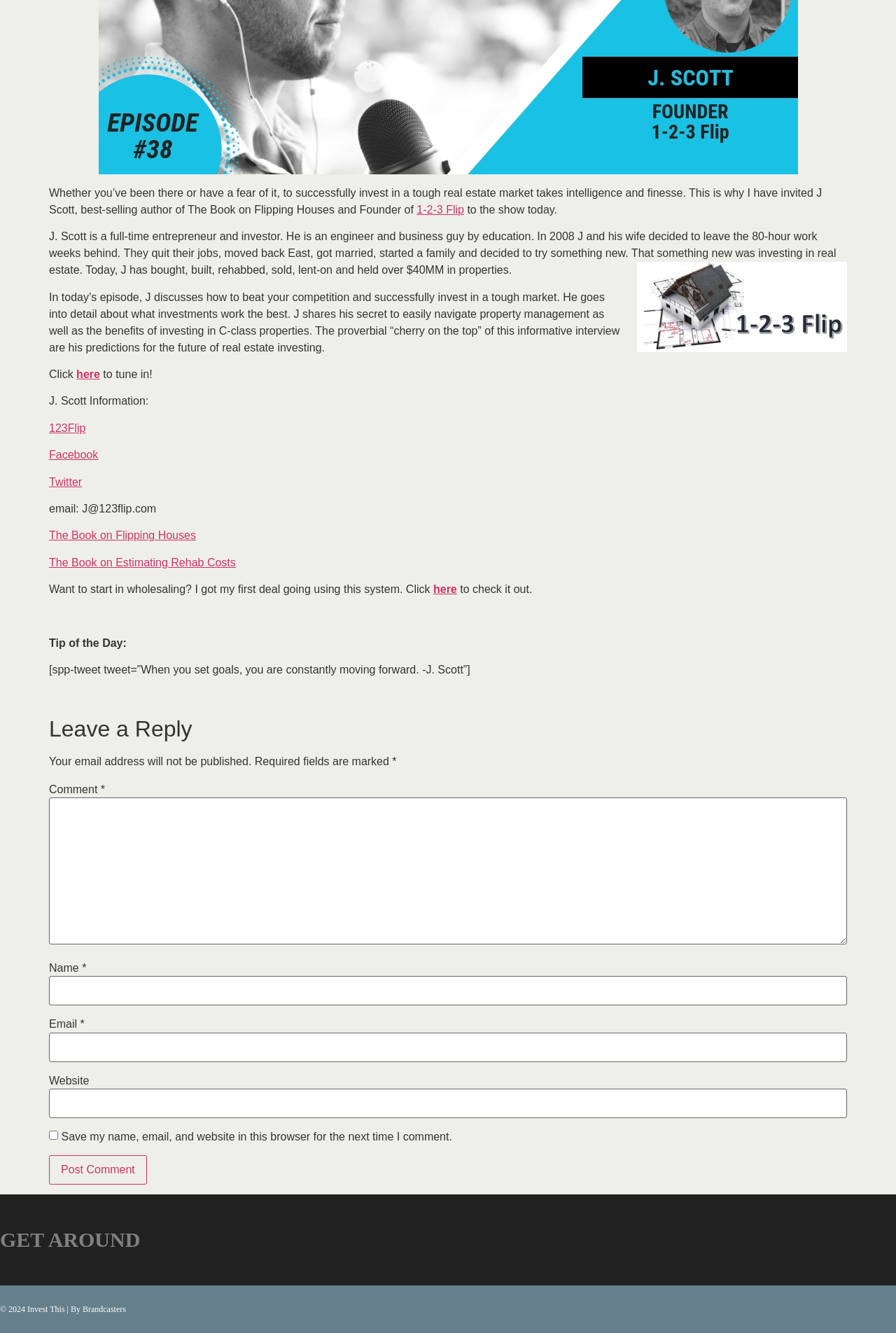Given the element description: "parent_node: Comment * name="comment"", predict the bounding box coordinates of the UI element it refers to, using four float numbers between 0 and 1, i.e., [left, top, right, bottom].

[0.055, 0.598, 0.945, 0.708]